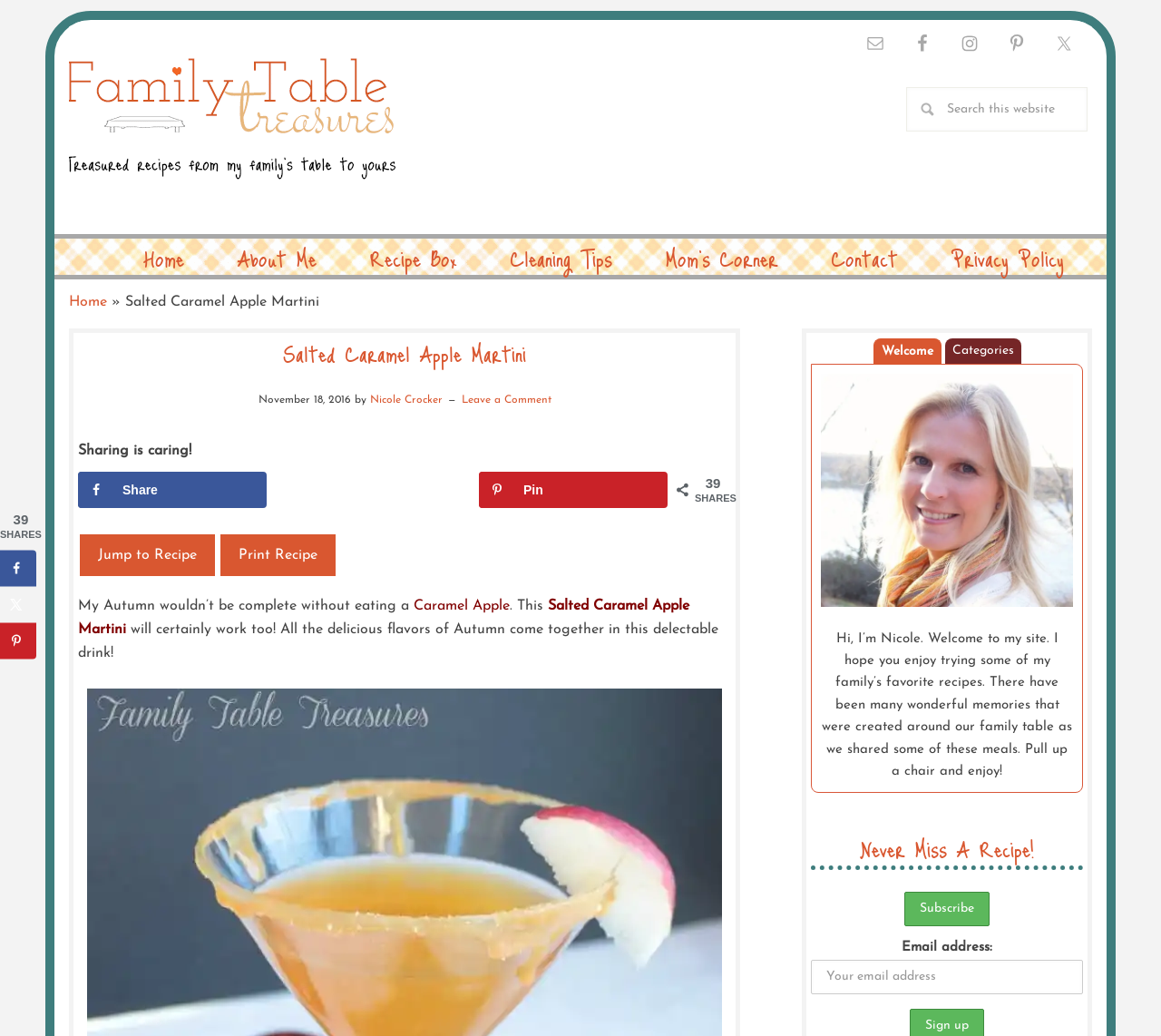Please specify the bounding box coordinates for the clickable region that will help you carry out the instruction: "Check out Special Thanksgiving Farmers Market on Tuesday Nov 22".

None